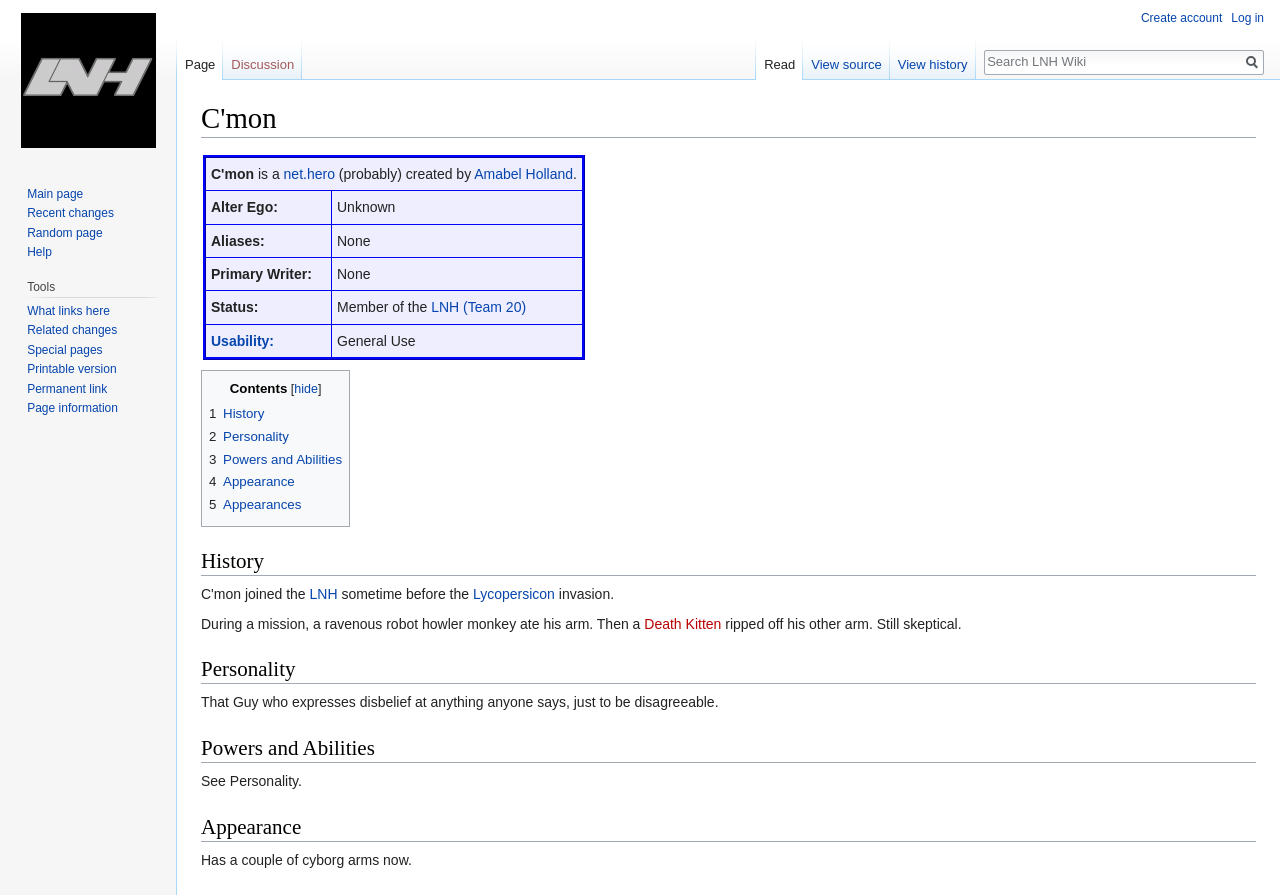Locate the bounding box coordinates of the clickable area to execute the instruction: "View the history of this page". Provide the coordinates as four float numbers between 0 and 1, represented as [left, top, right, bottom].

[0.695, 0.045, 0.762, 0.09]